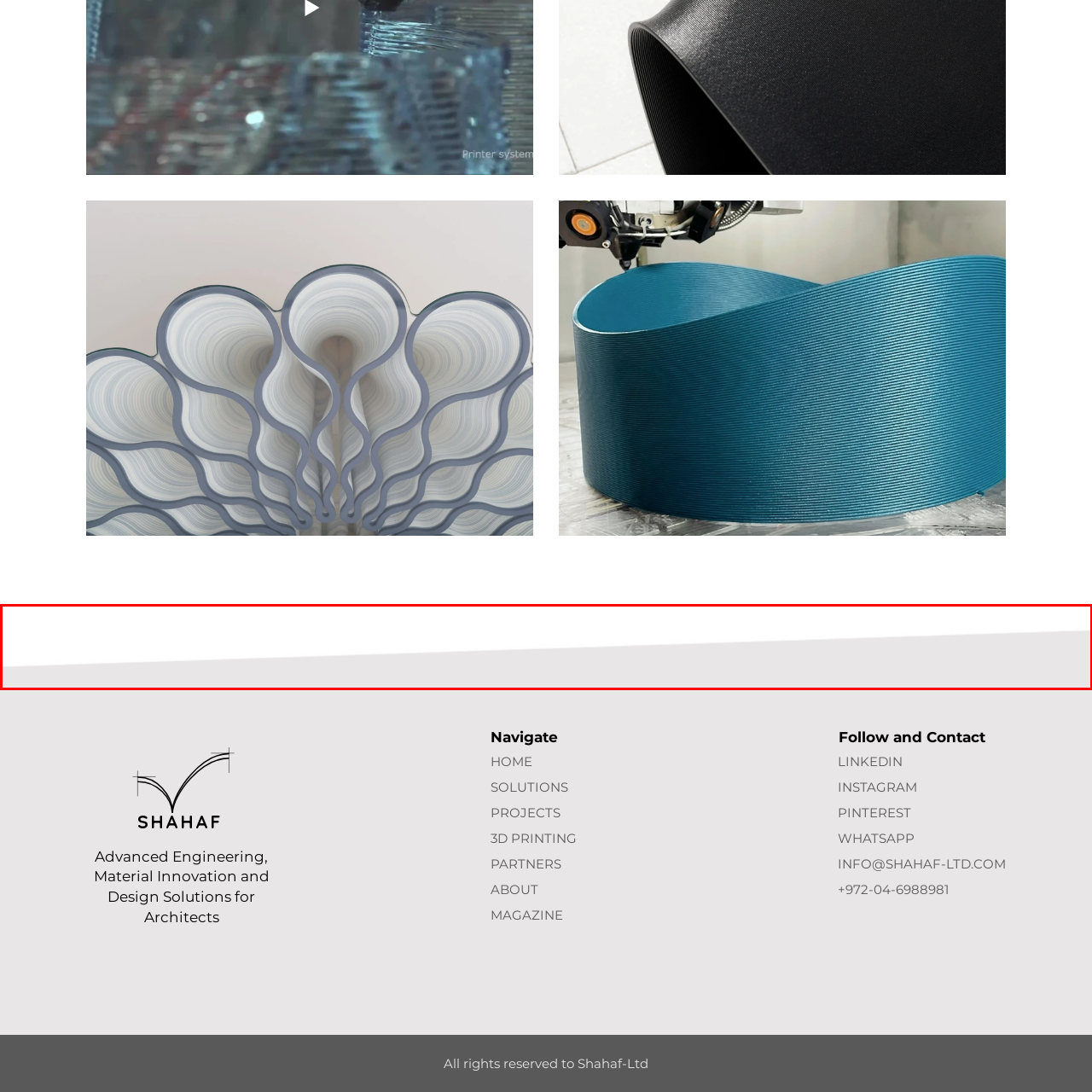What is the purpose of this design element?
Examine the image inside the red bounding box and give an in-depth answer to the question, using the visual evidence provided.

According to the caption, this design element 'guides visitors toward key navigational tabs and contact options', implying that its primary function is to facilitate navigation and provide access to important links.